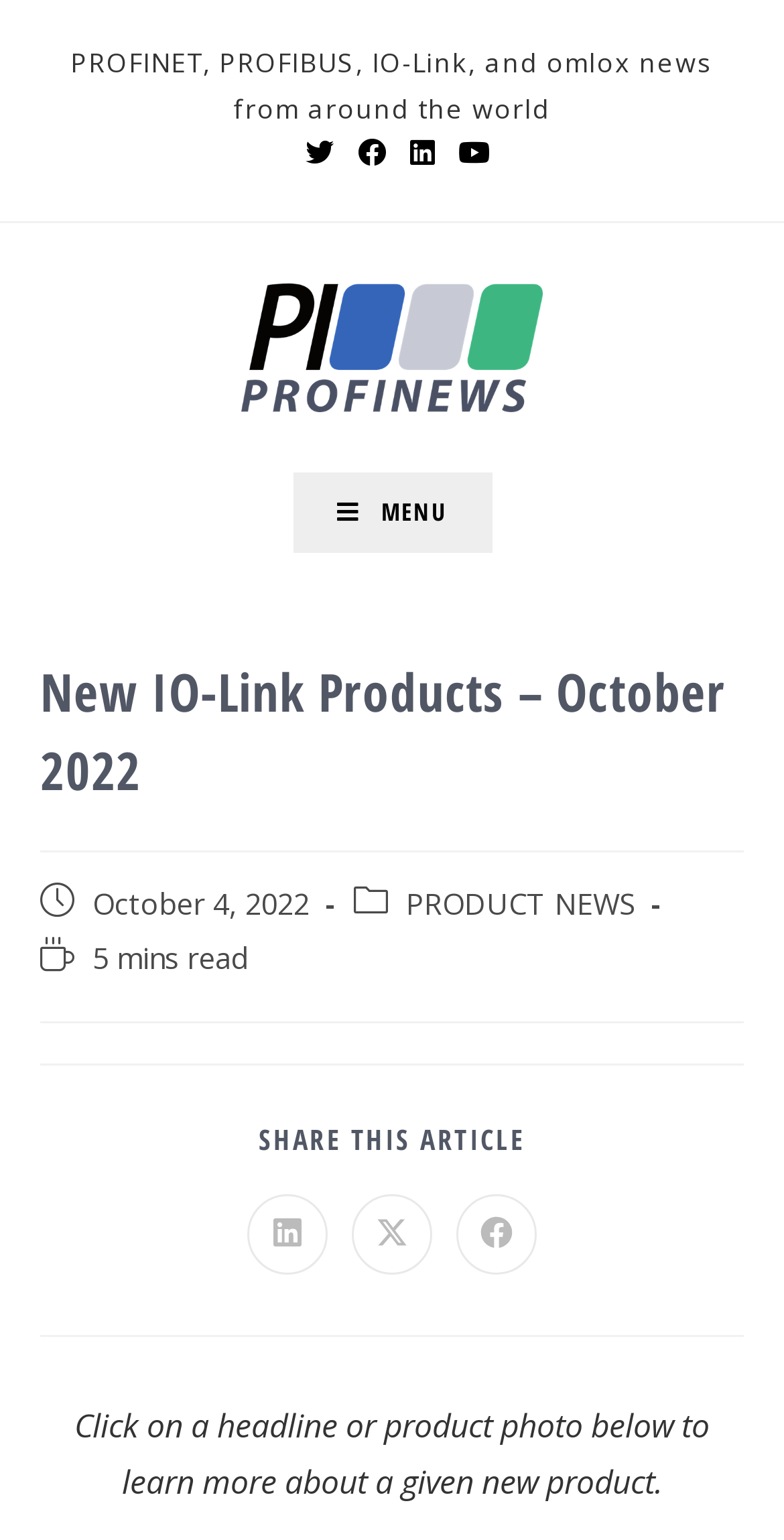How many minutes does it take to read the post?
Based on the screenshot, provide a one-word or short-phrase response.

5